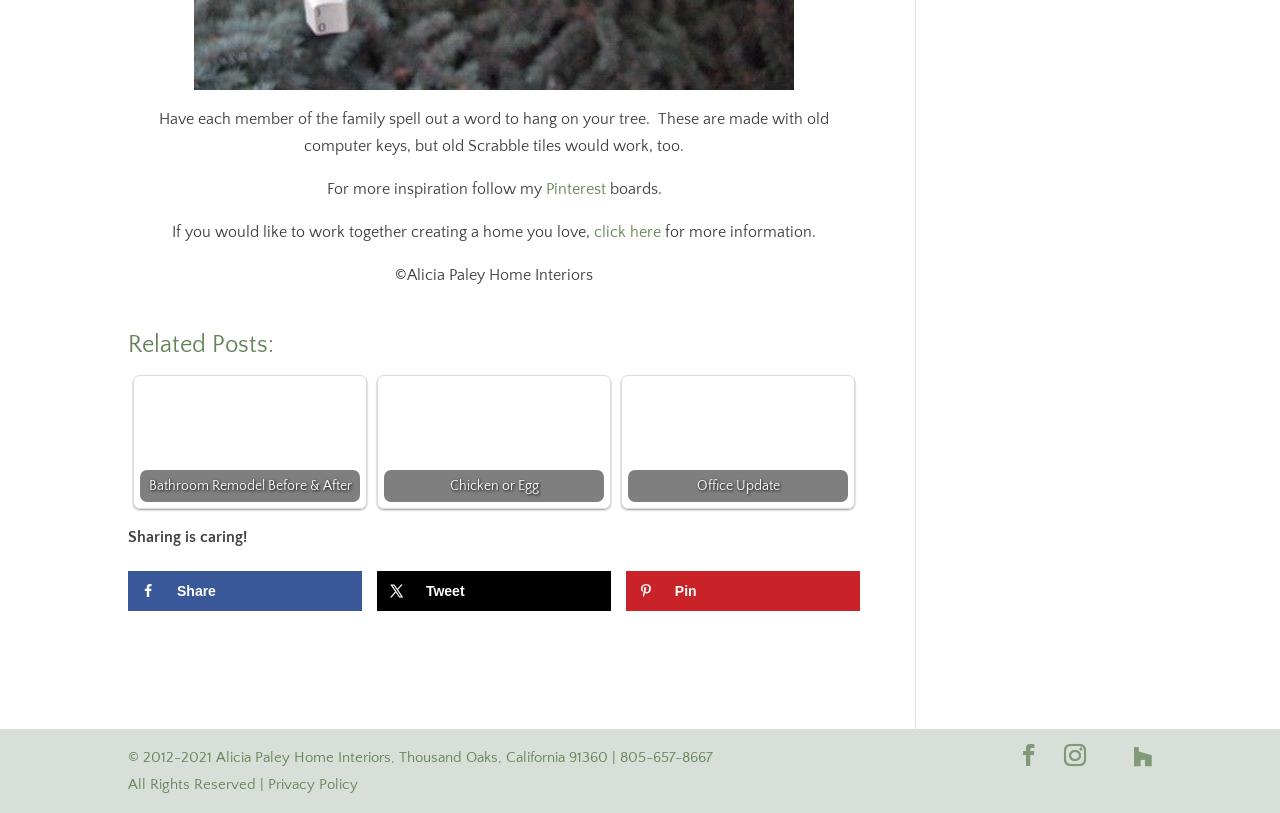Please specify the bounding box coordinates of the region to click in order to perform the following instruction: "Browse communities".

None